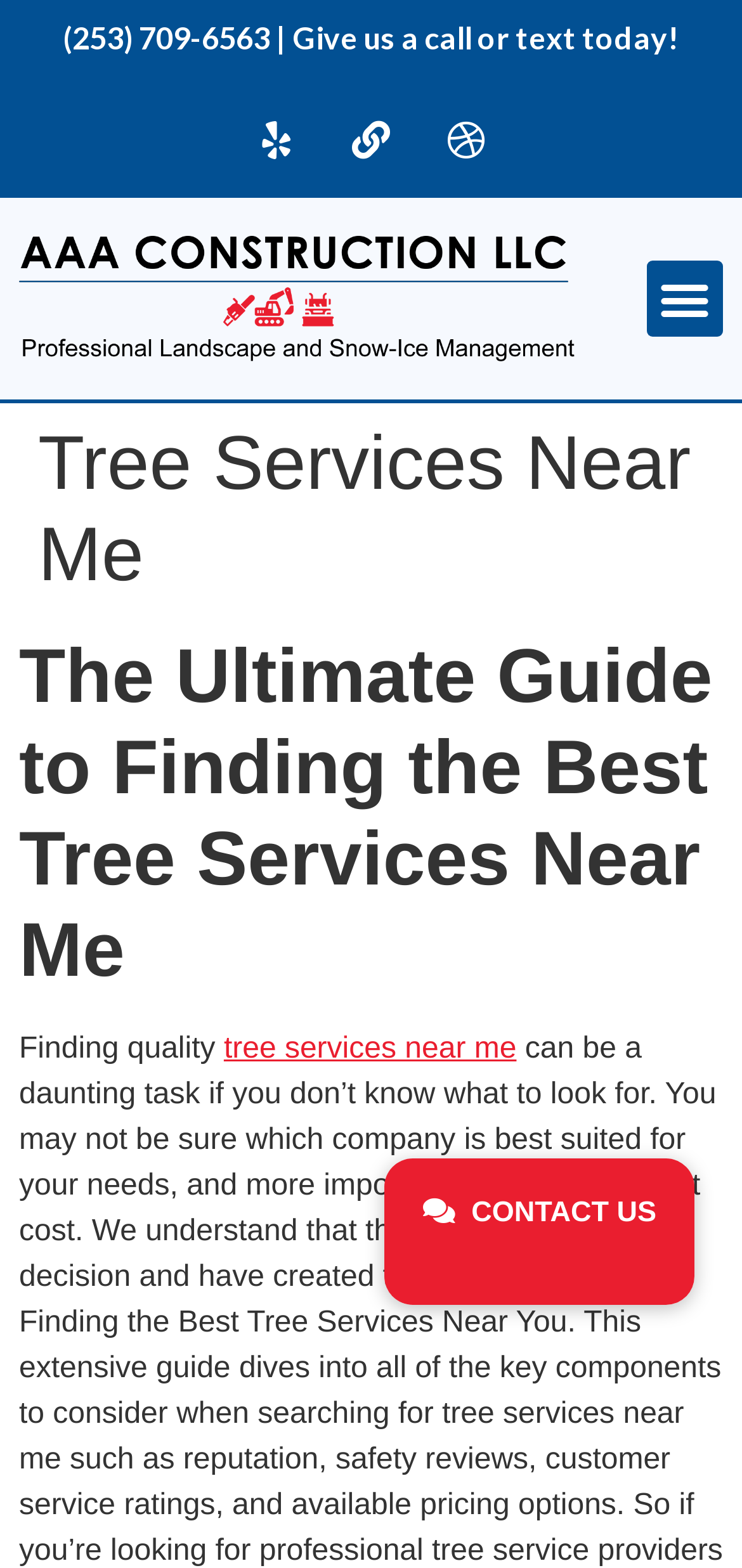Locate the UI element that matches the description tree services near me in the webpage screenshot. Return the bounding box coordinates in the format (top-left x, top-left y, bottom-right x, bottom-right y), with values ranging from 0 to 1.

[0.302, 0.659, 0.696, 0.679]